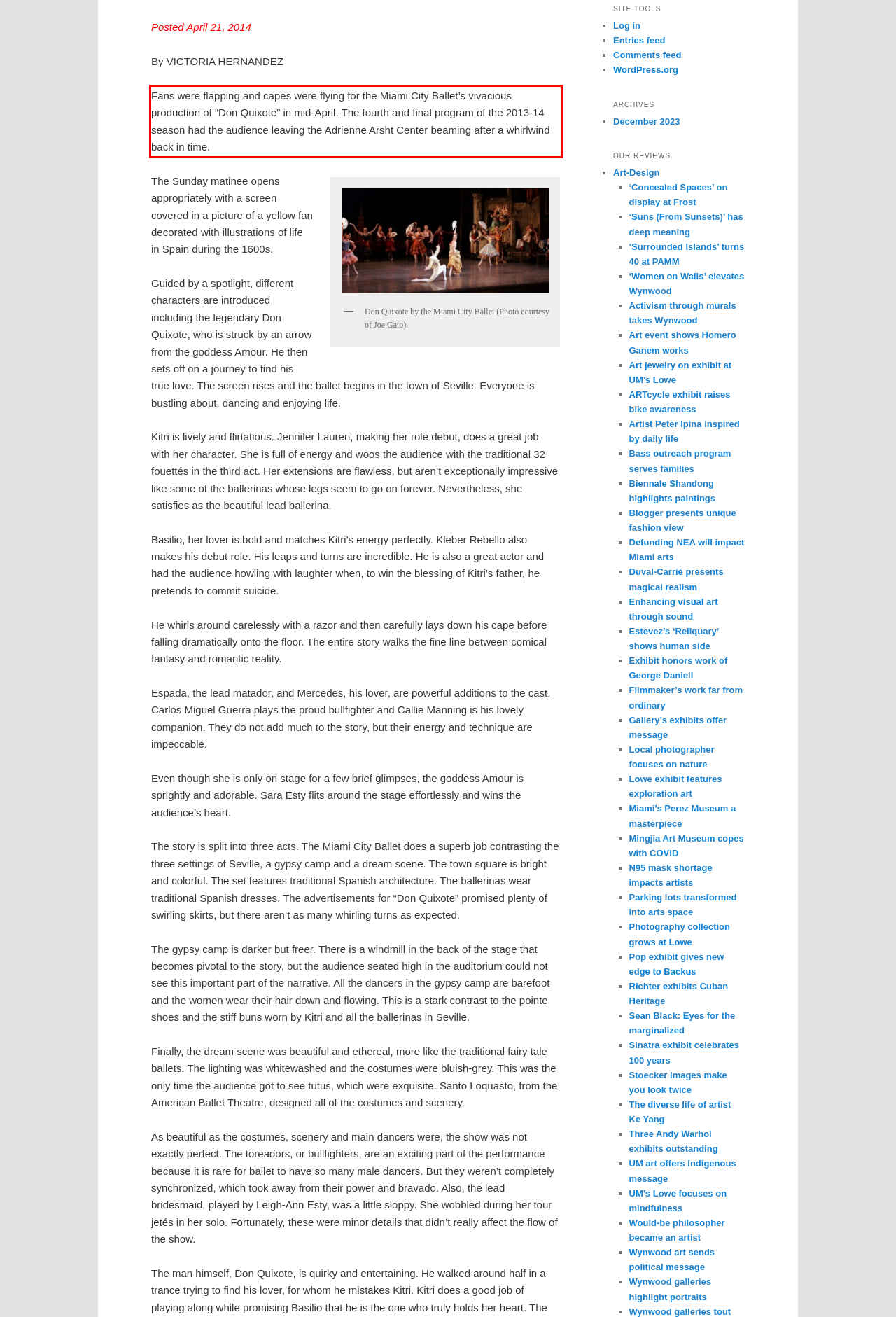Identify the red bounding box in the webpage screenshot and perform OCR to generate the text content enclosed.

Fans were flapping and capes were flying for the Miami City Ballet’s vivacious production of “Don Quixote” in mid-April. The fourth and final program of the 2013-14 season had the audience leaving the Adrienne Arsht Center beaming after a whirlwind back in time.